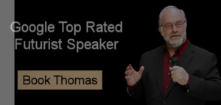What is the purpose of the 'Book Thomas' button?
Please provide a single word or phrase based on the screenshot.

to consider him for speaking engagements